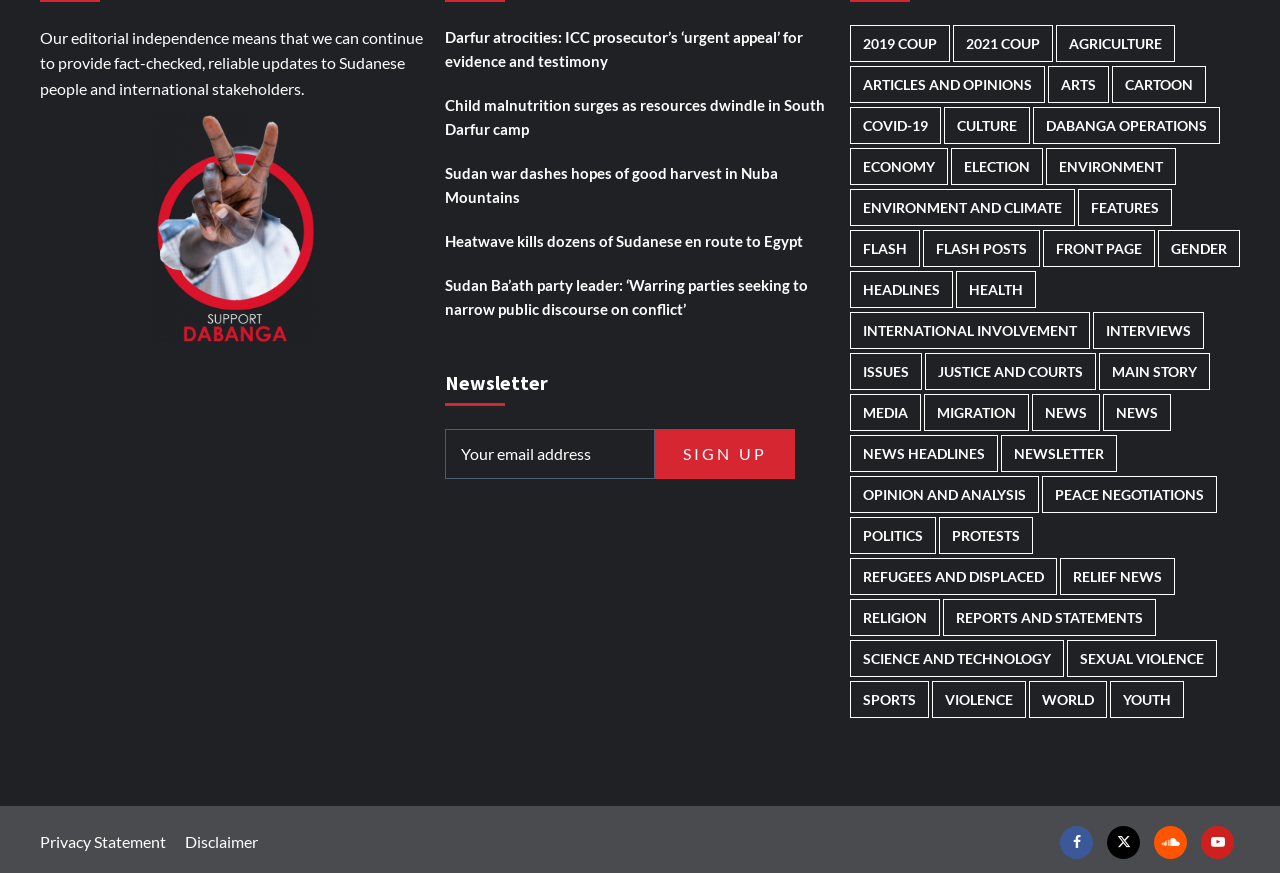Determine the coordinates of the bounding box for the clickable area needed to execute this instruction: "Explore articles and opinions".

[0.664, 0.075, 0.816, 0.118]